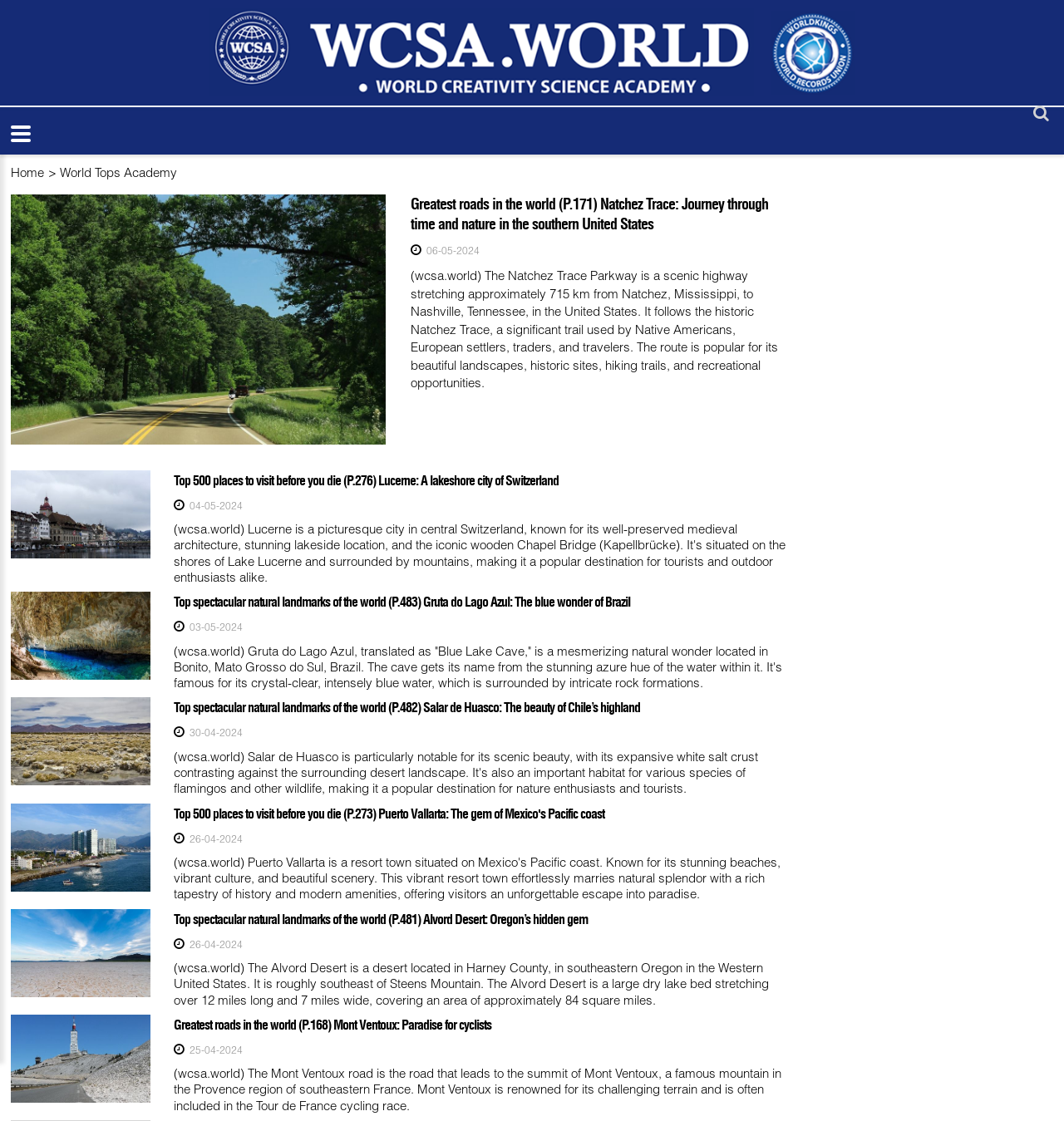Provide the bounding box coordinates of the HTML element described by the text: "Home". The coordinates should be in the format [left, top, right, bottom] with values between 0 and 1.

[0.01, 0.147, 0.041, 0.16]